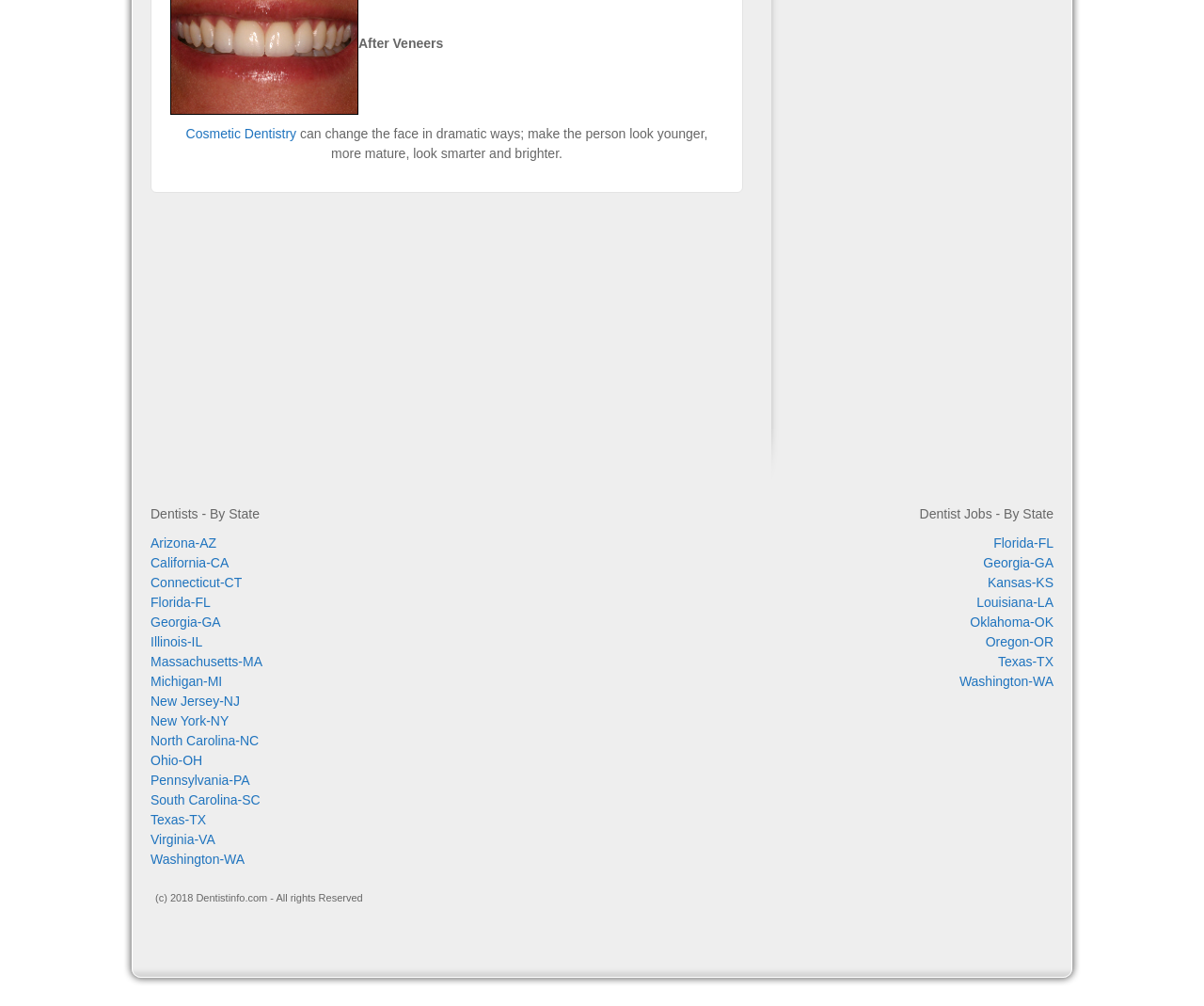Using the webpage screenshot, locate the HTML element that fits the following description and provide its bounding box: "Connecticut-CT".

[0.125, 0.571, 0.201, 0.586]